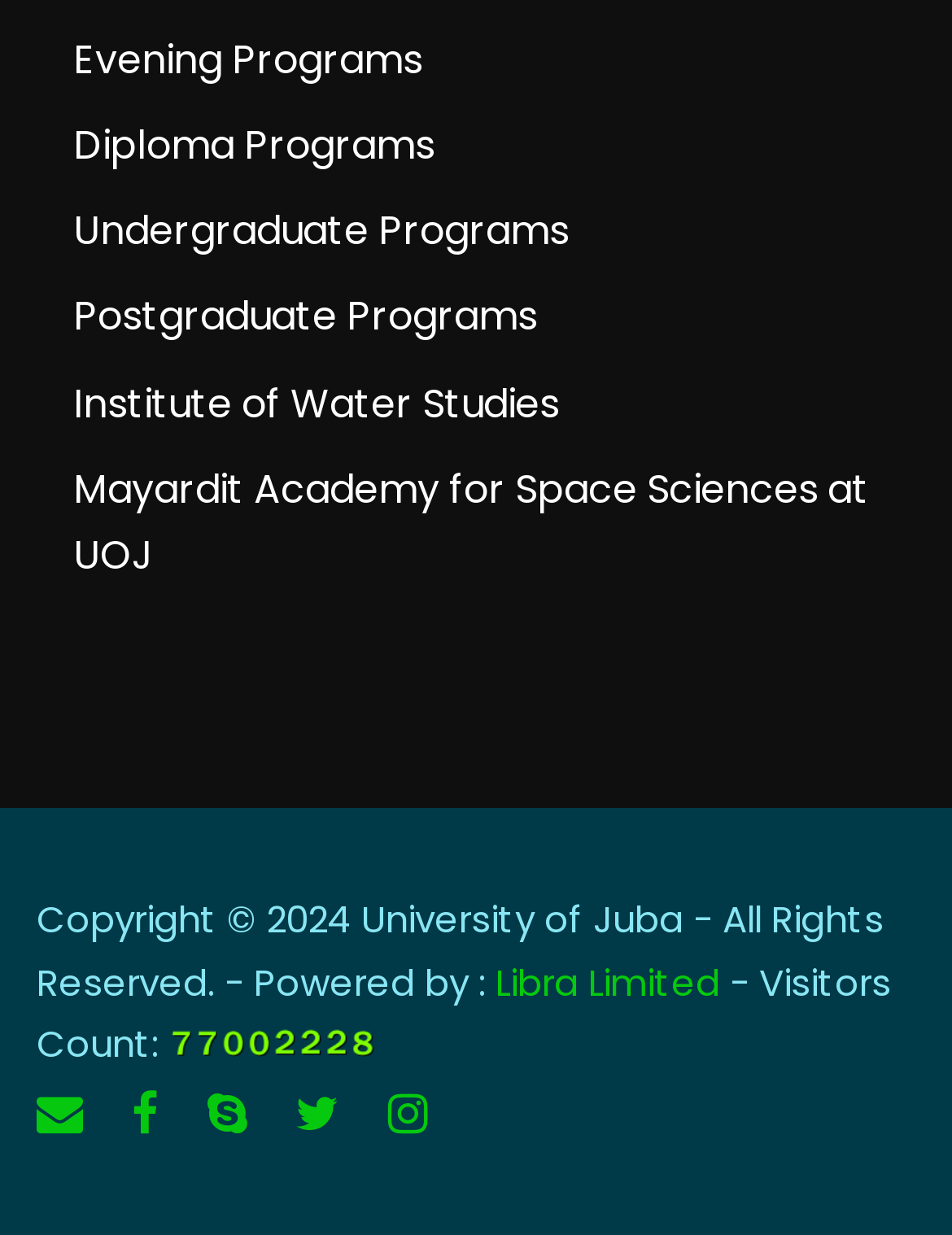Please predict the bounding box coordinates of the element's region where a click is necessary to complete the following instruction: "Click on Evening Programs". The coordinates should be represented by four float numbers between 0 and 1, i.e., [left, top, right, bottom].

[0.077, 0.025, 0.444, 0.071]